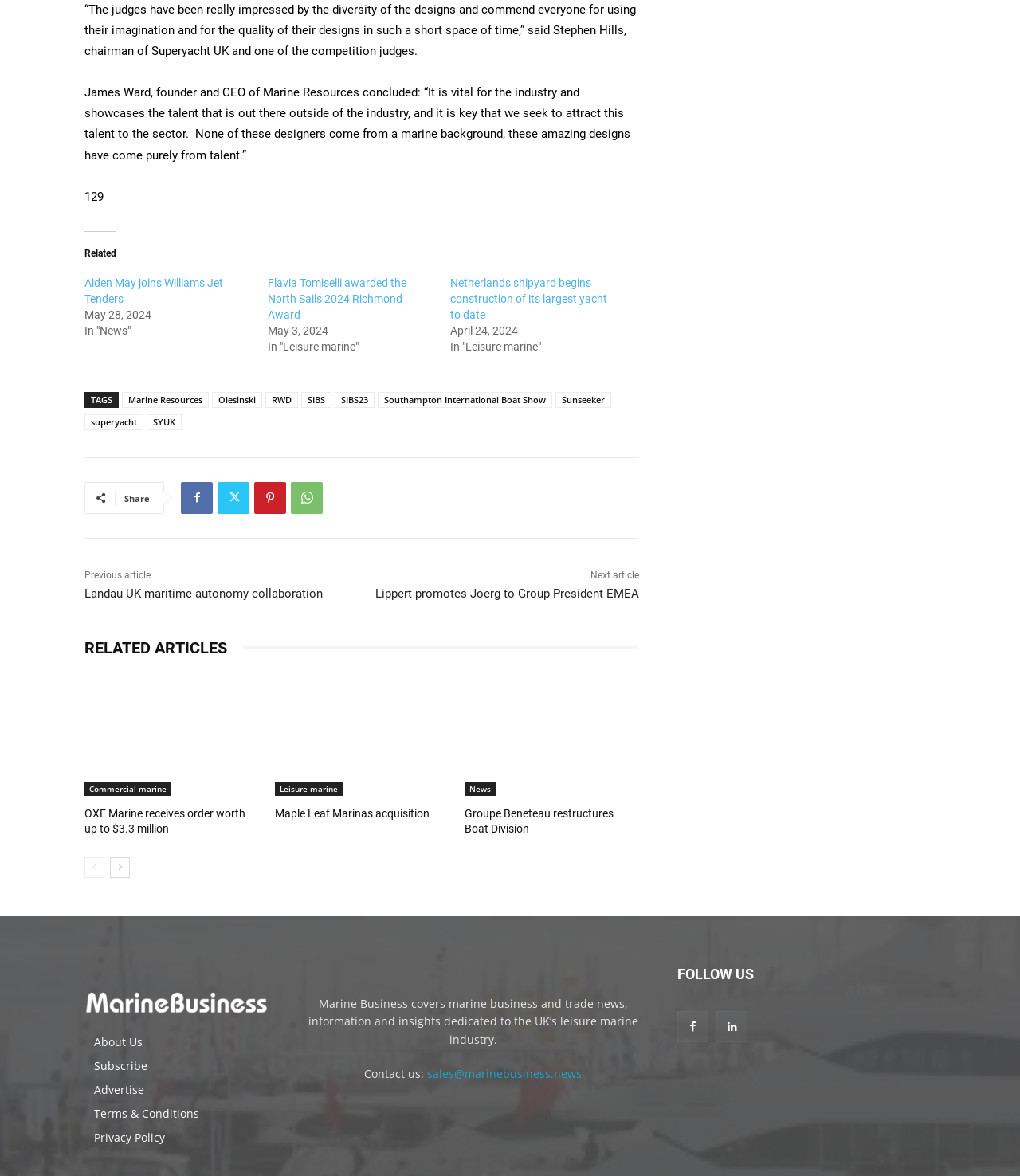Extract the bounding box coordinates of the UI element described by: "Maple Leaf Marinas acquisition". The coordinates should include four float numbers ranging from 0 to 1, e.g., [left, top, right, bottom].

[0.269, 0.686, 0.408, 0.696]